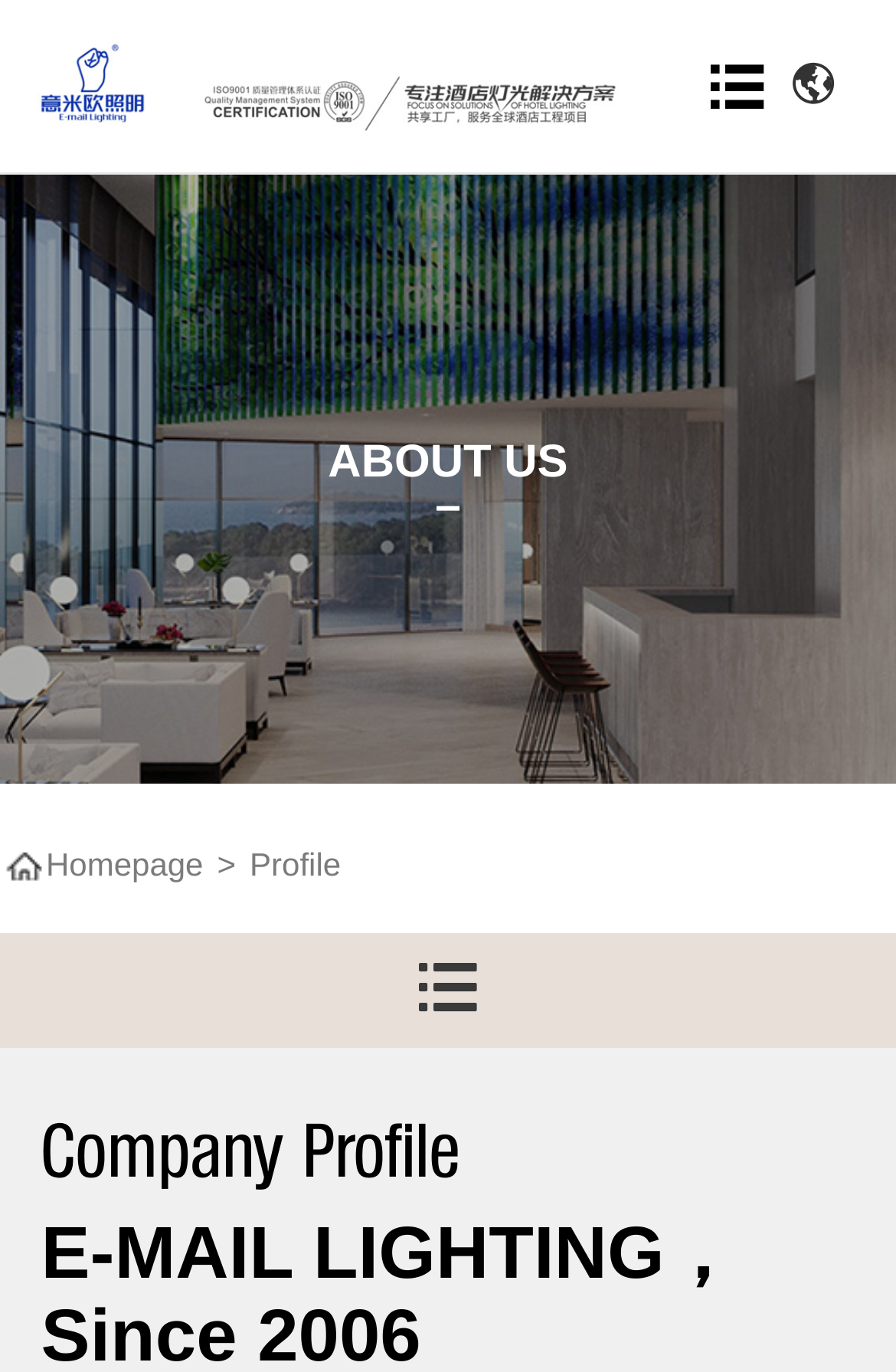Determine the bounding box for the UI element described here: "选择语言".

[0.885, 0.044, 0.931, 0.081]